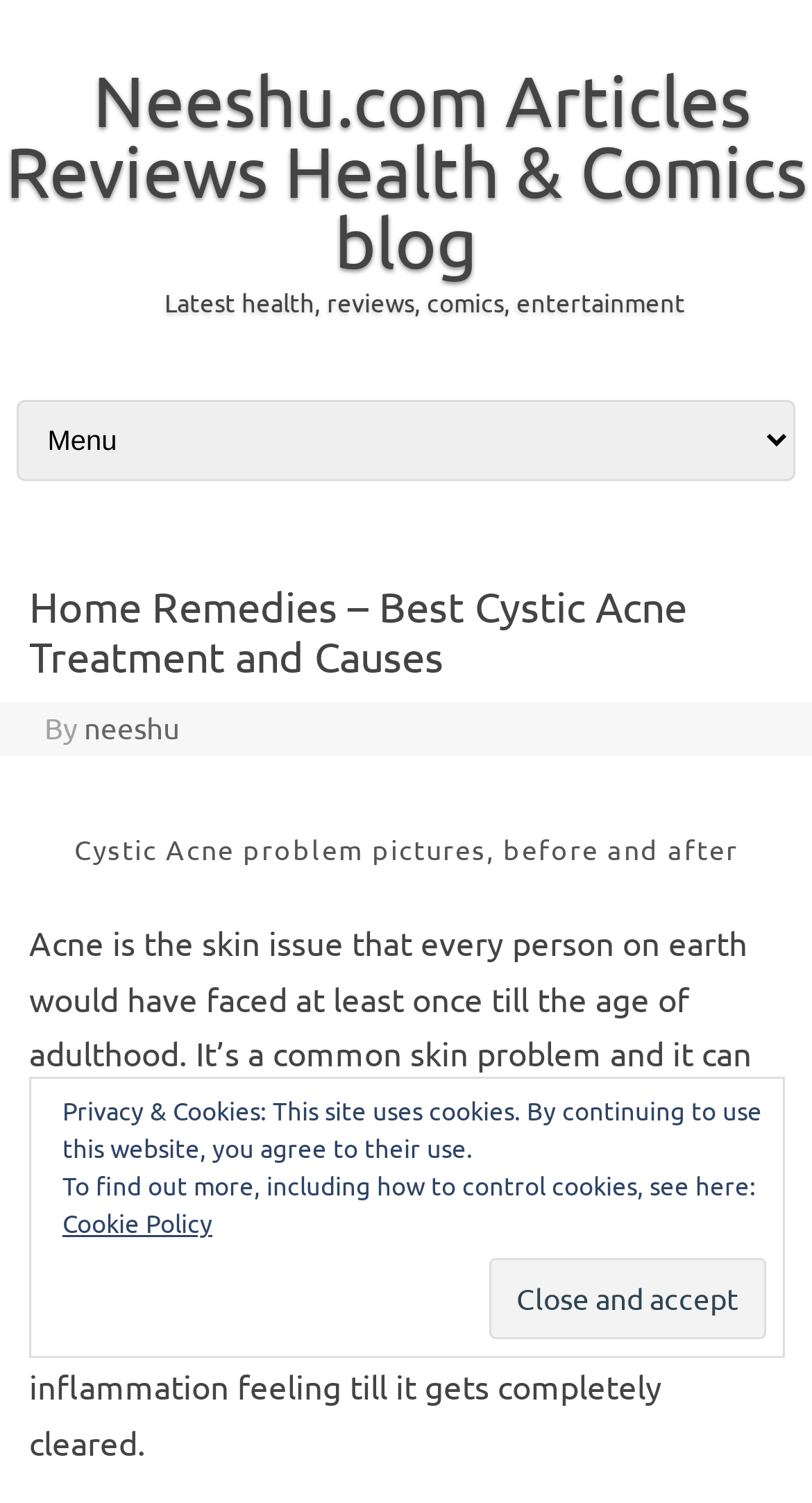Please provide a short answer using a single word or phrase for the question:
What is the skin issue discussed on this webpage?

Acne